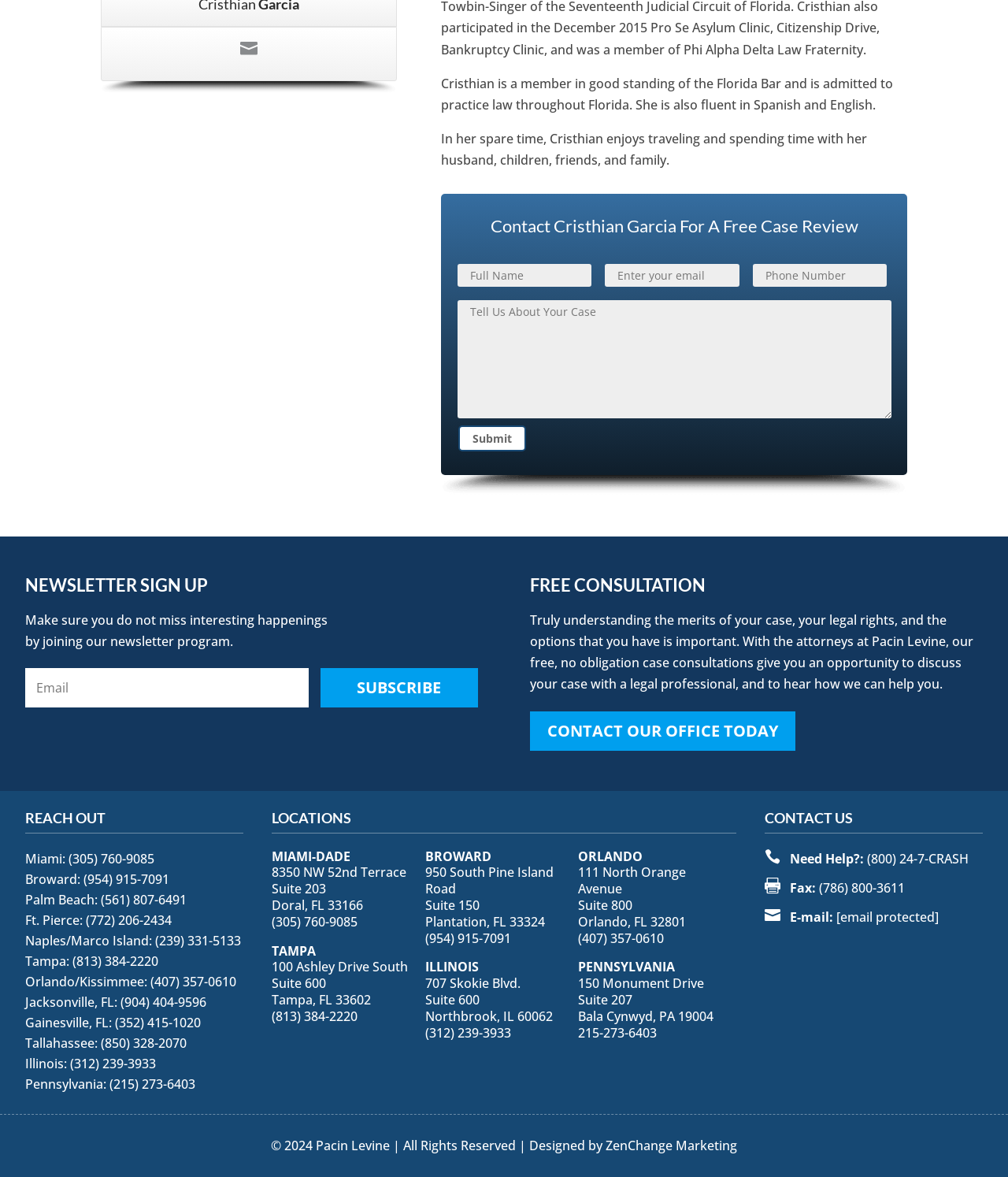Given the description name="et_pb_contact_name_0" placeholder="Full Name", predict the bounding box coordinates of the UI element. Ensure the coordinates are in the format (top-left x, top-left y, bottom-right x, bottom-right y) and all values are between 0 and 1.

[0.454, 0.224, 0.587, 0.244]